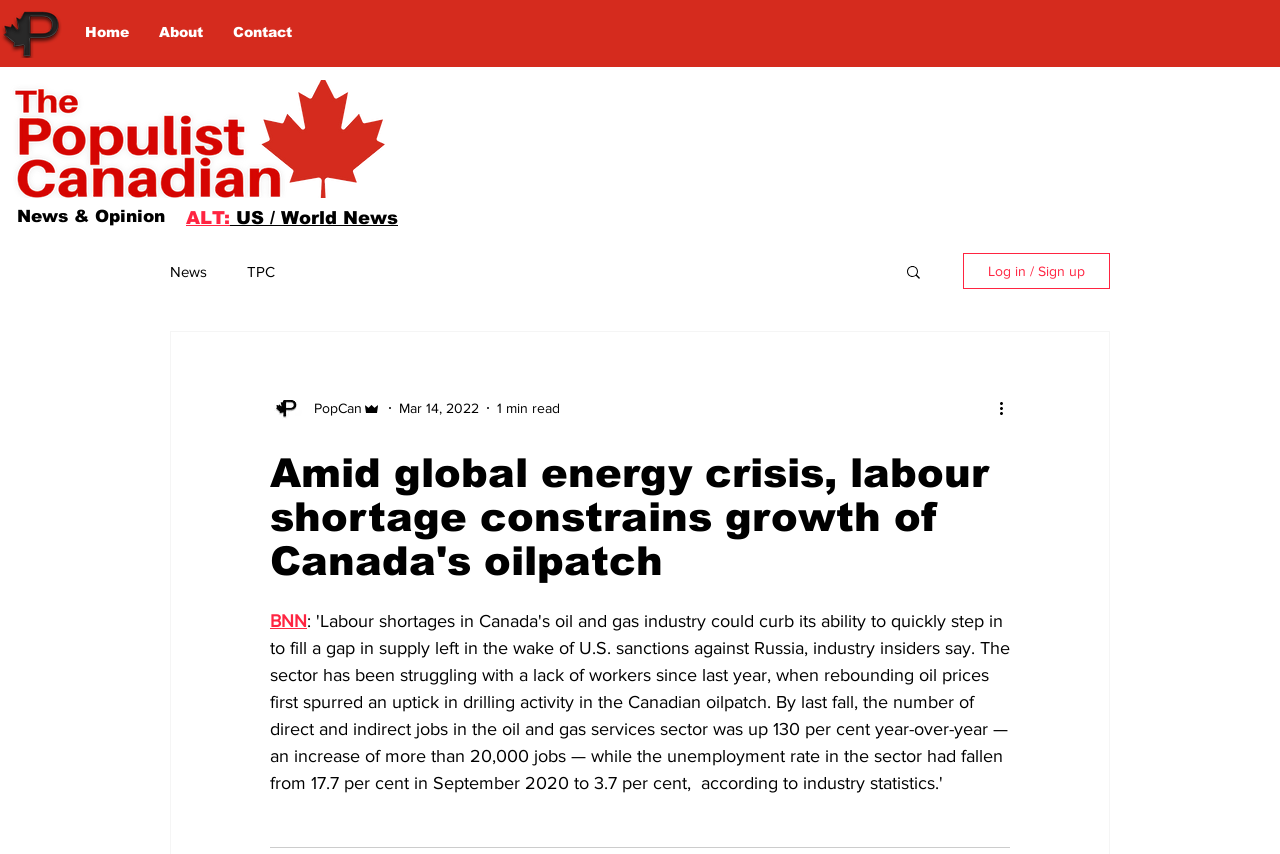Specify the bounding box coordinates of the area that needs to be clicked to achieve the following instruction: "Search for something".

[0.706, 0.308, 0.721, 0.333]